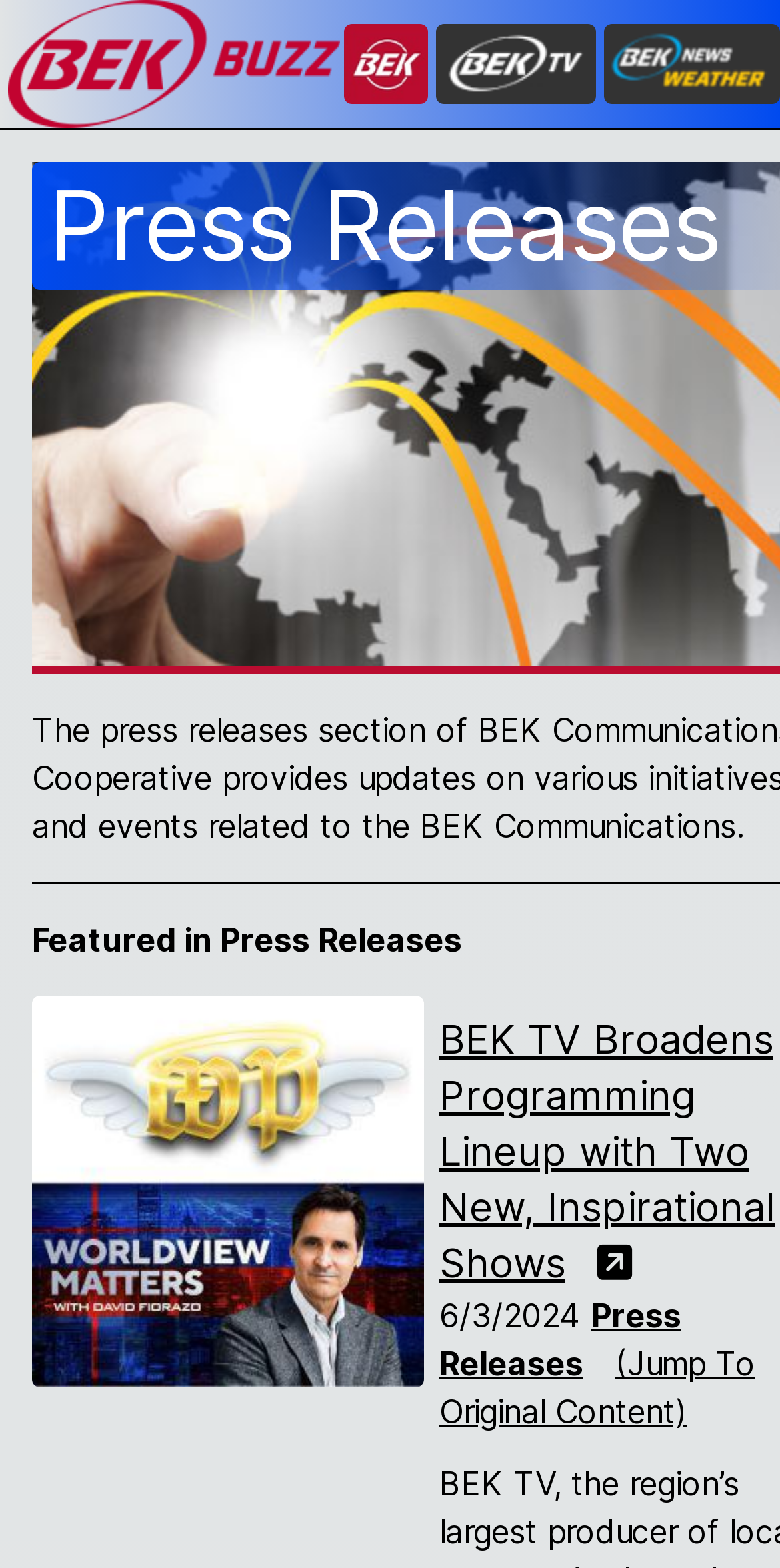Provide a single word or phrase answer to the question: 
What is the topic of the article?

BEK TV